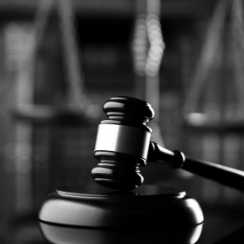What is the background of the image?
Please provide a single word or phrase as your answer based on the screenshot.

Blurred outlines of balance scales